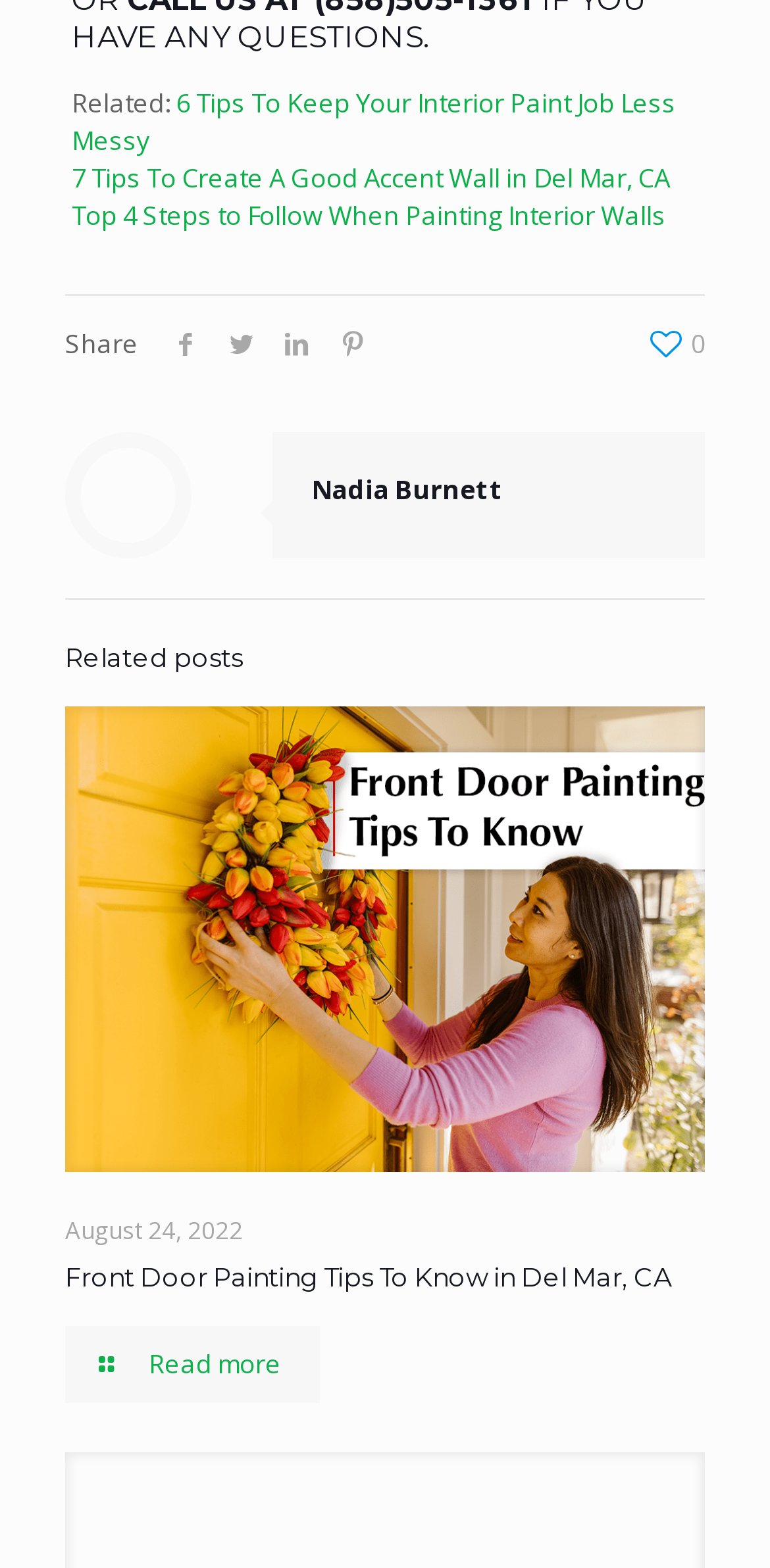Locate the bounding box coordinates of the clickable area needed to fulfill the instruction: "Check the related post".

[0.085, 0.45, 0.915, 0.748]